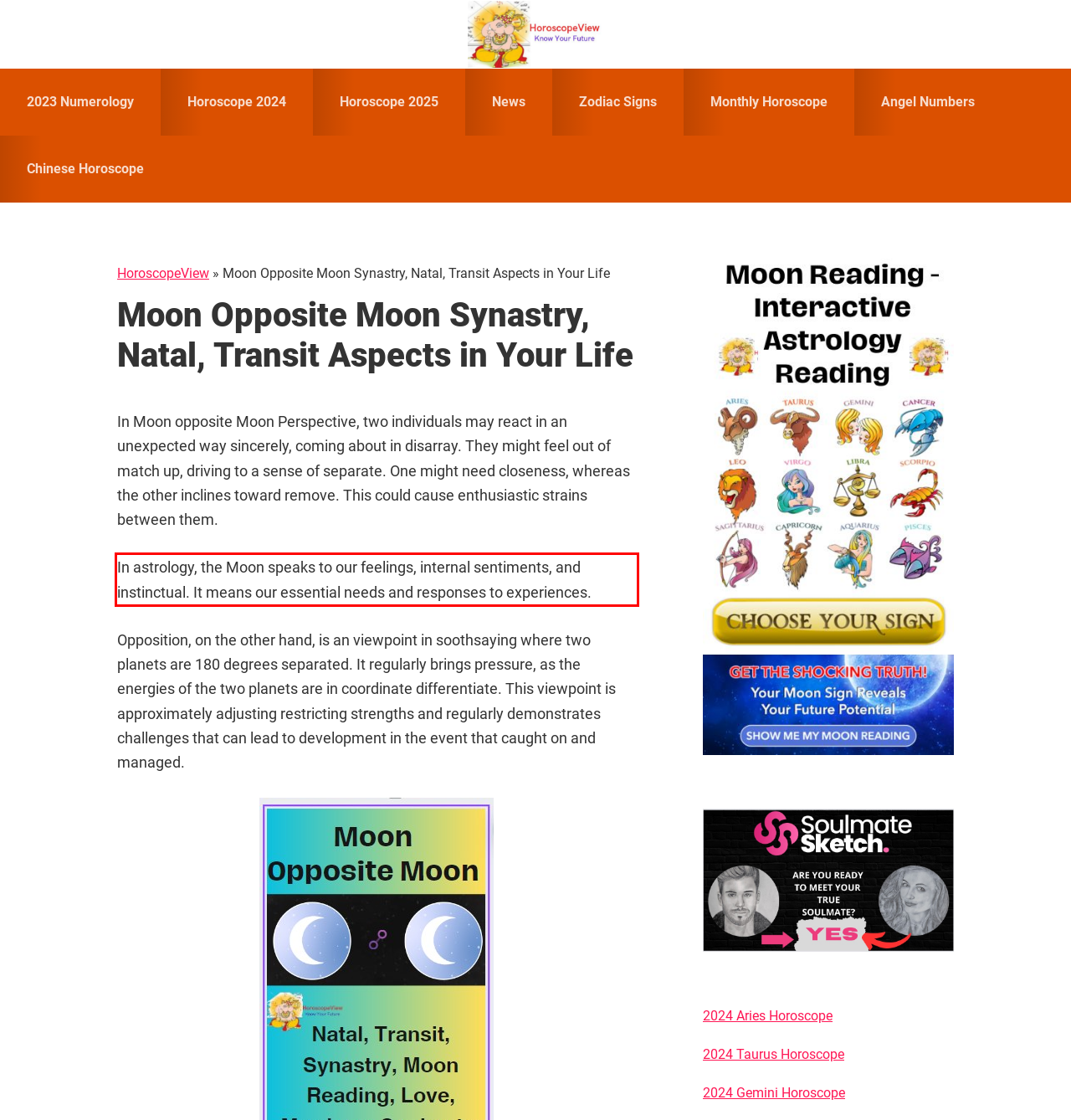There is a screenshot of a webpage with a red bounding box around a UI element. Please use OCR to extract the text within the red bounding box.

In astrology, the Moon speaks to our feelings, internal sentiments, and instinctual. It means our essential needs and responses to experiences.